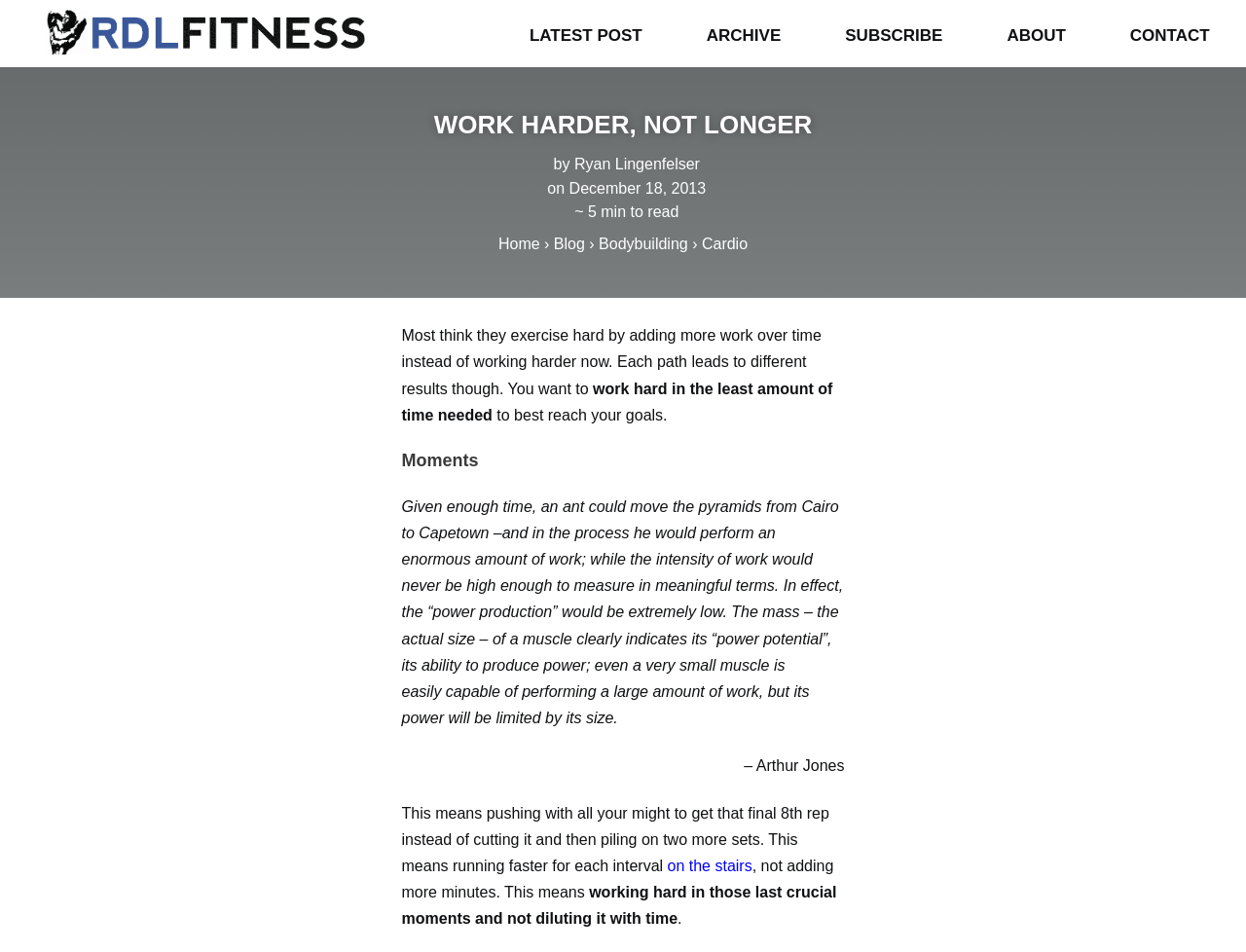Please provide a comprehensive response to the question based on the details in the image: What is the estimated reading time of the blog post?

The estimated reading time is mentioned below the main heading, with the text '~ 5 min to read'.